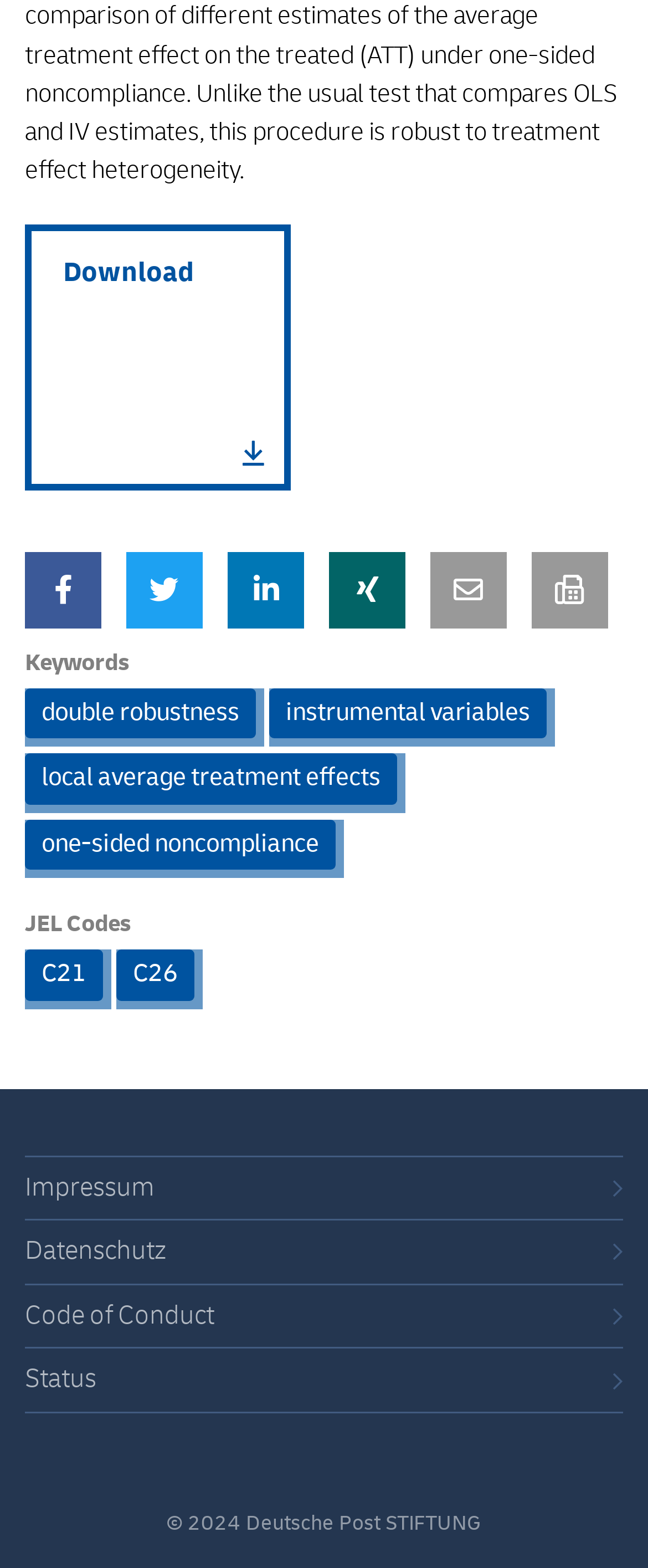What is the copyright year?
Please answer the question with a detailed response using the information from the screenshot.

I looked at the copyright information at the bottom of the page and found that the copyright year is 2024, which is stated as '© 2024 Deutsche Post STIFTUNG'.